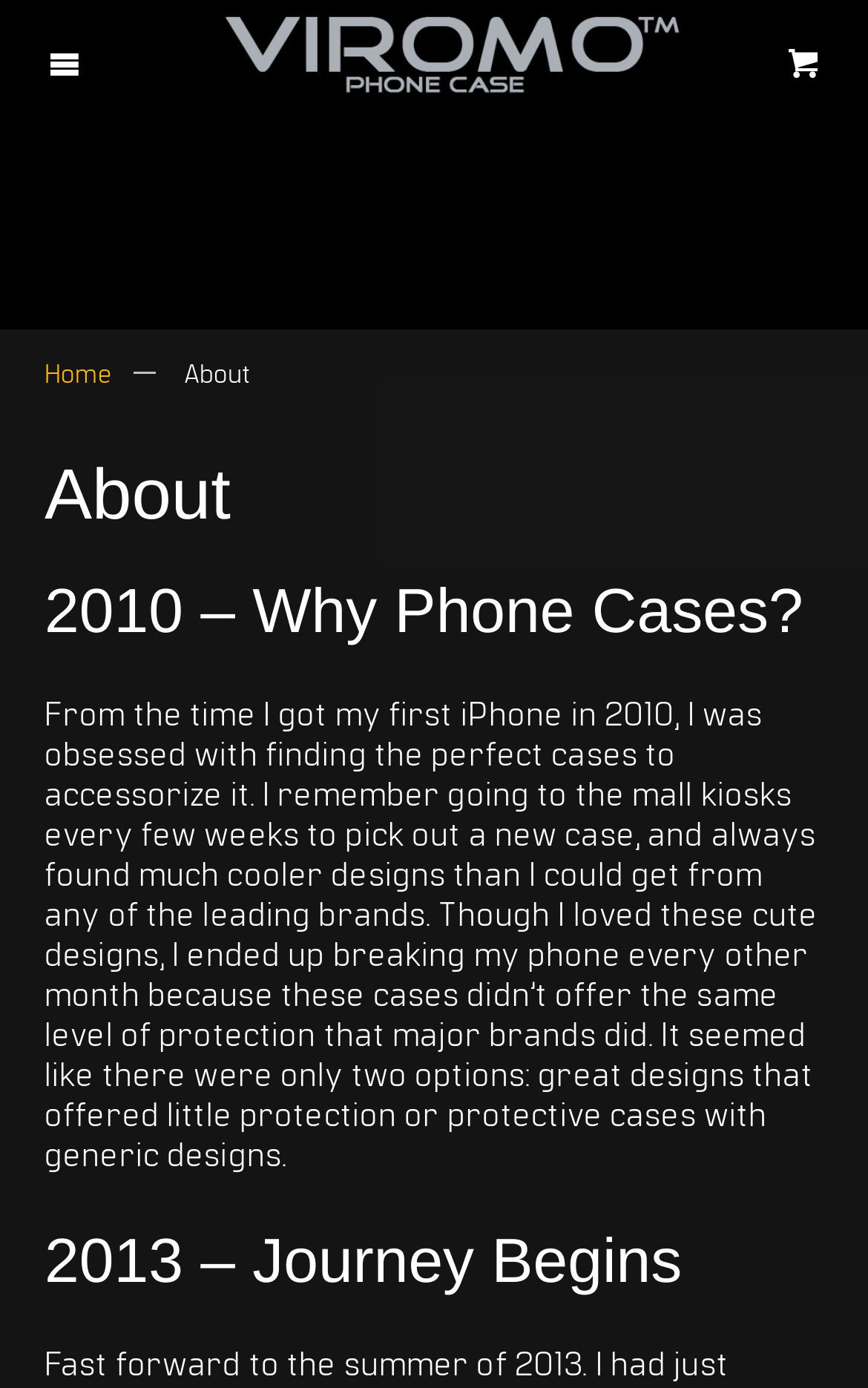Please provide a short answer using a single word or phrase for the question:
How many paragraphs of text are in the main content?

1